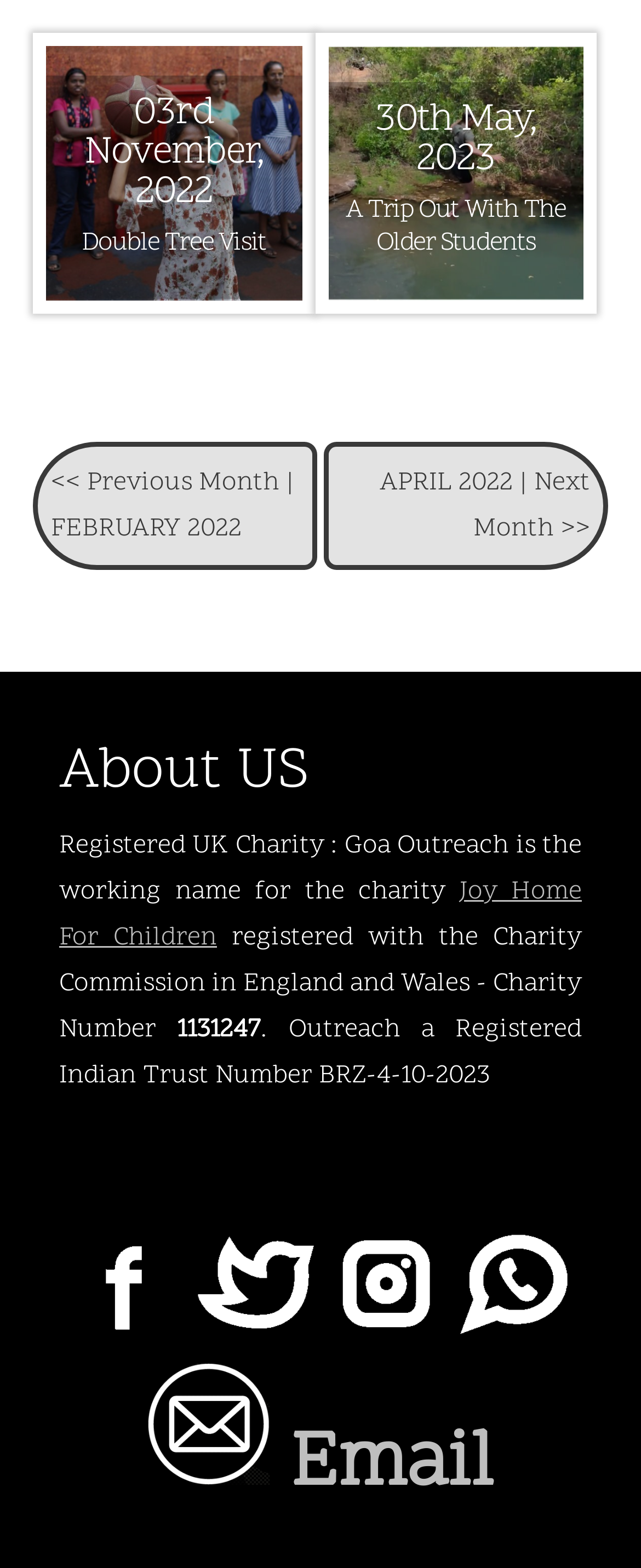For the following element description, predict the bounding box coordinates in the format (top-left x, top-left y, bottom-right x, bottom-right y). All values should be floating point numbers between 0 and 1. Description: Email

[0.189, 0.883, 0.811, 0.987]